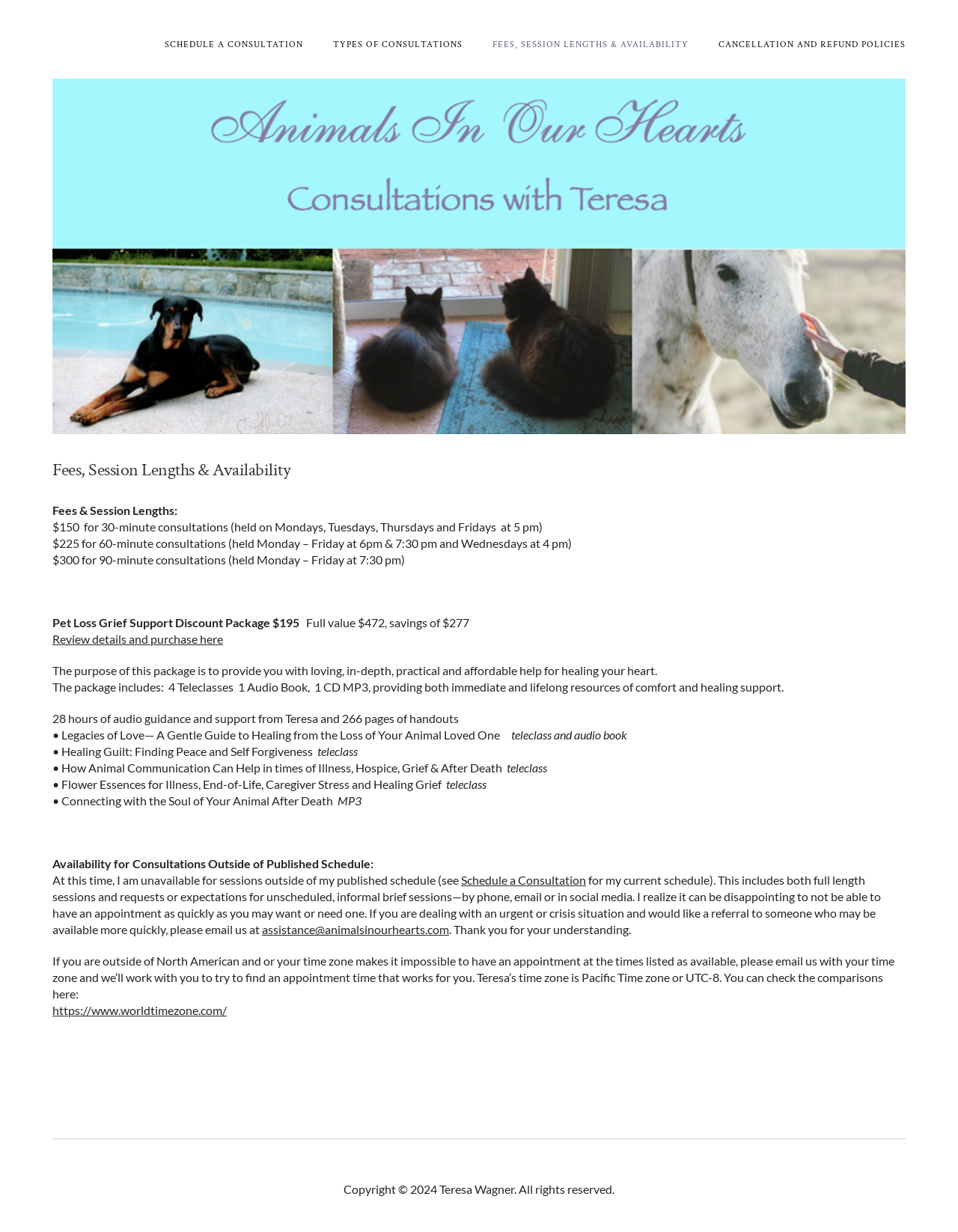Look at the image and answer the question in detail:
What is the purpose of the Pet Loss Grief Support Discount Package?

The purpose of the Pet Loss Grief Support Discount Package is to provide 'loving, in-depth, practical and affordable help for healing your heart', as stated in the description of the package.